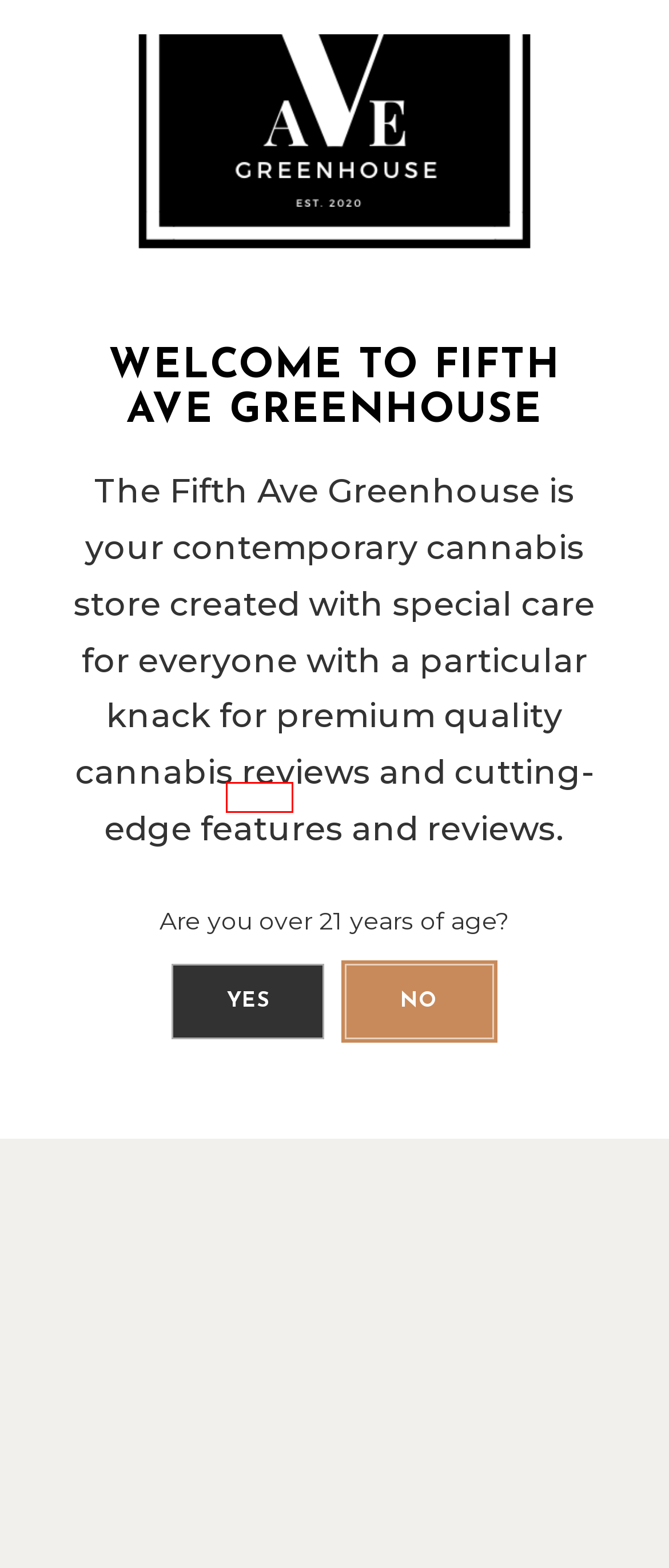Examine the webpage screenshot and identify the UI element enclosed in the red bounding box. Pick the webpage description that most accurately matches the new webpage after clicking the selected element. Here are the candidates:
A. Main home - fifthavegreenhouse
B. citizen Archives - fifthavegreenhouse
C. cannabis Archives - fifthavegreenhouse
D. jail Archives - fifthavegreenhouse
E. Dubai Archives - fifthavegreenhouse
F. face Archives - fifthavegreenhouse
G. April 2021 - fifthavegreenhouse
H. Blog Archives - fifthavegreenhouse

H